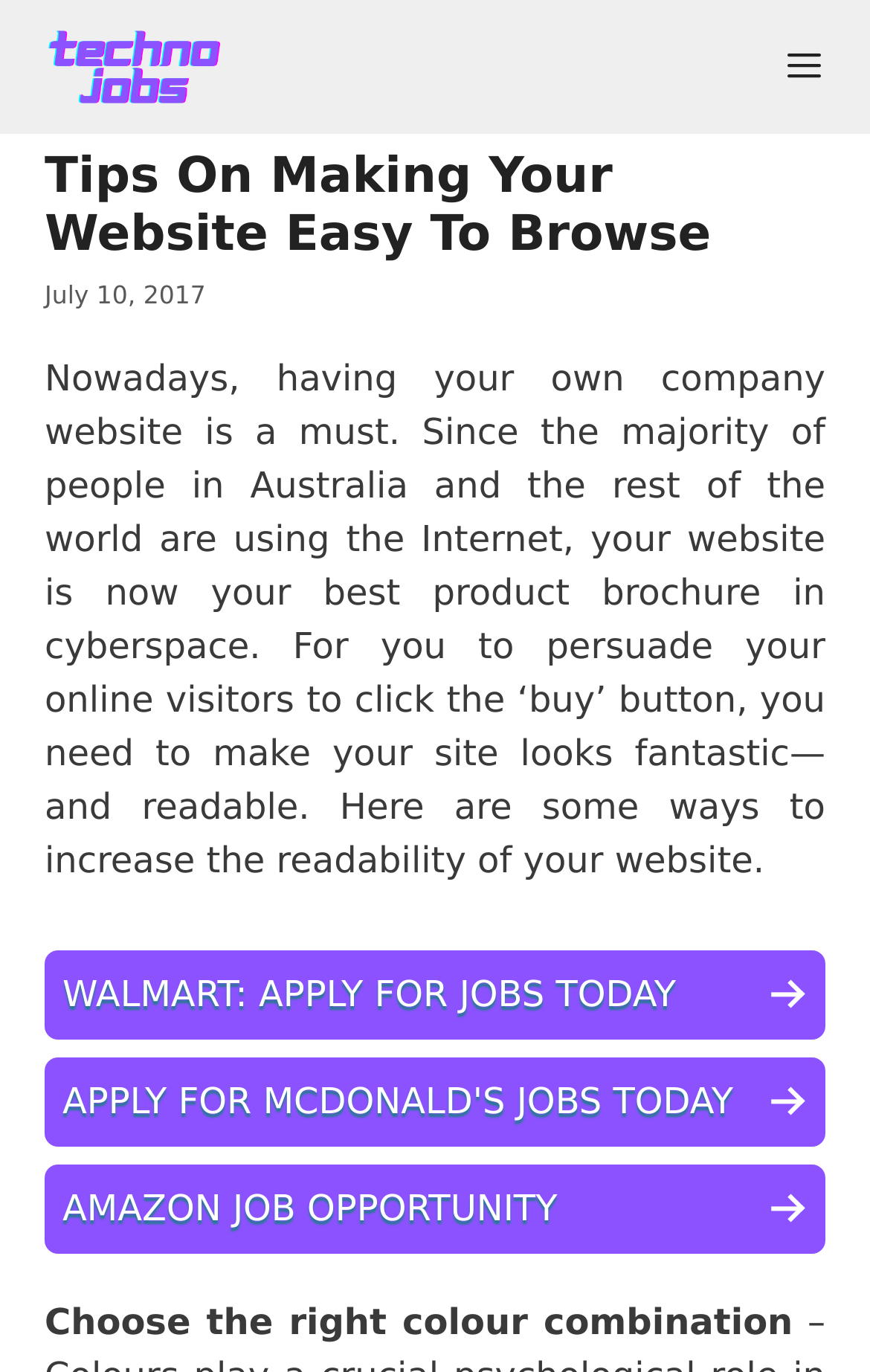Answer the following query with a single word or phrase:
What is one way to increase website readability?

Choose the right colour combination